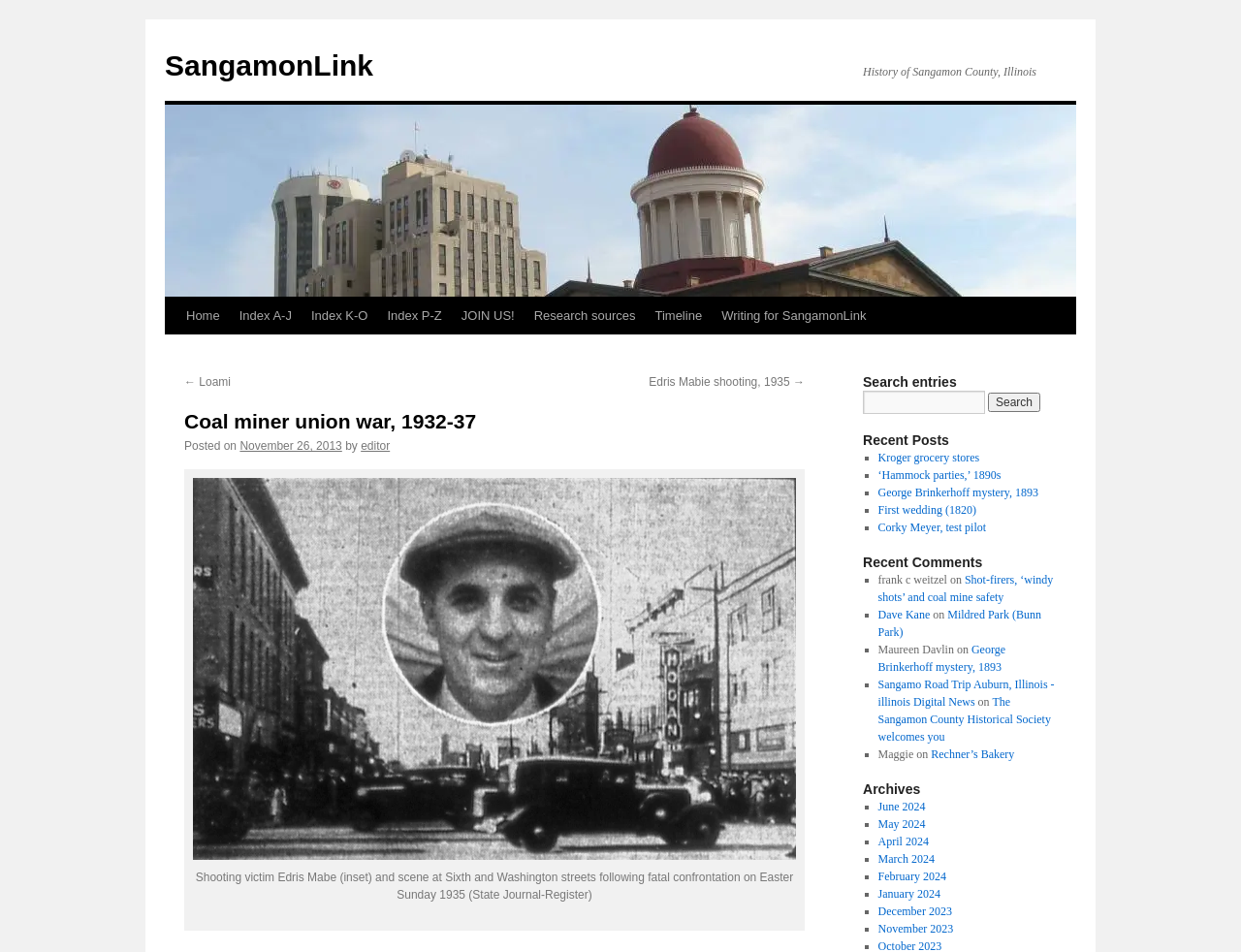Elaborate on the different components and information displayed on the webpage.

This webpage is about the history of Sangamon County, Illinois, with a focus on the coal miner union war from 1932 to 1937. At the top of the page, there is a link to "SangamonLink" and an image with the same name. Below the image, there is a heading that reads "Coal miner union war, 1932-37" and a link to "Skip to content". 

To the right of the image, there is a navigation menu with links to "Home", "Index A-J", "Index K-O", "Index P-Z", "JOIN US!", "Research sources", "Timeline", and "Writing for SangamonLink". Below the navigation menu, there are two links, one to "← Loami" and another to "Edris Mabie shooting, 1935 →".

The main content of the page is divided into several sections. The first section has a heading "Search entries" with a search bar and a button to search. Below the search bar, there is a section with a heading "Recent Posts" that lists several links to articles, including "Kroger grocery stores", "‘Hammock parties,’ 1890s", and "George Brinkerhoff mystery, 1893". 

Next to the "Recent Posts" section, there is a section with a heading "Recent Comments" that lists several comments from users, including "frank c weitzel", "Dave Kane", and "Maureen Davlin". Each comment includes a link to the article being commented on.

Further down the page, there is a section with a heading "Archives" that lists links to articles from different months, including June 2024, May 2024, and April 2024. 

At the bottom of the page, there is an image with a caption that describes a shooting victim, Edris Mabe, and a scene at Sixth and Washington streets following a fatal confrontation on Easter Sunday 1935.